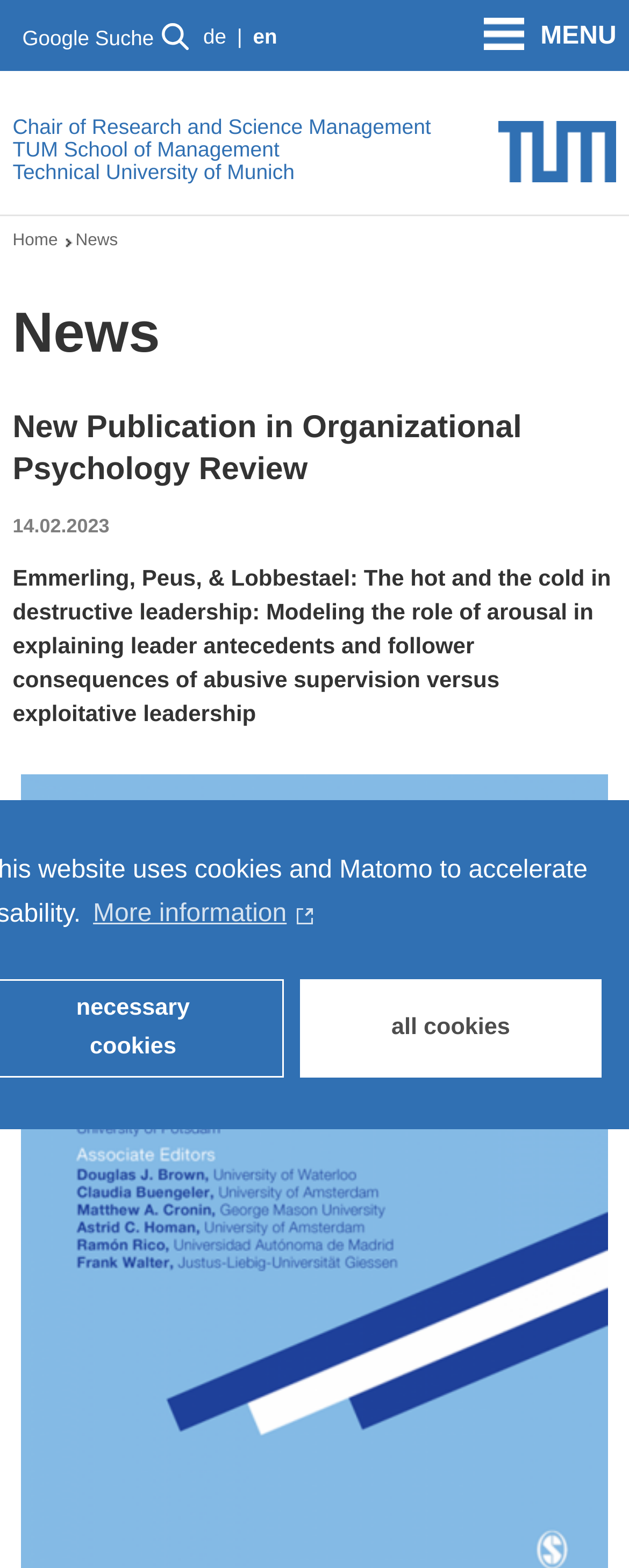What is the date of the new publication?
Answer with a single word or phrase by referring to the visual content.

14.02.2023